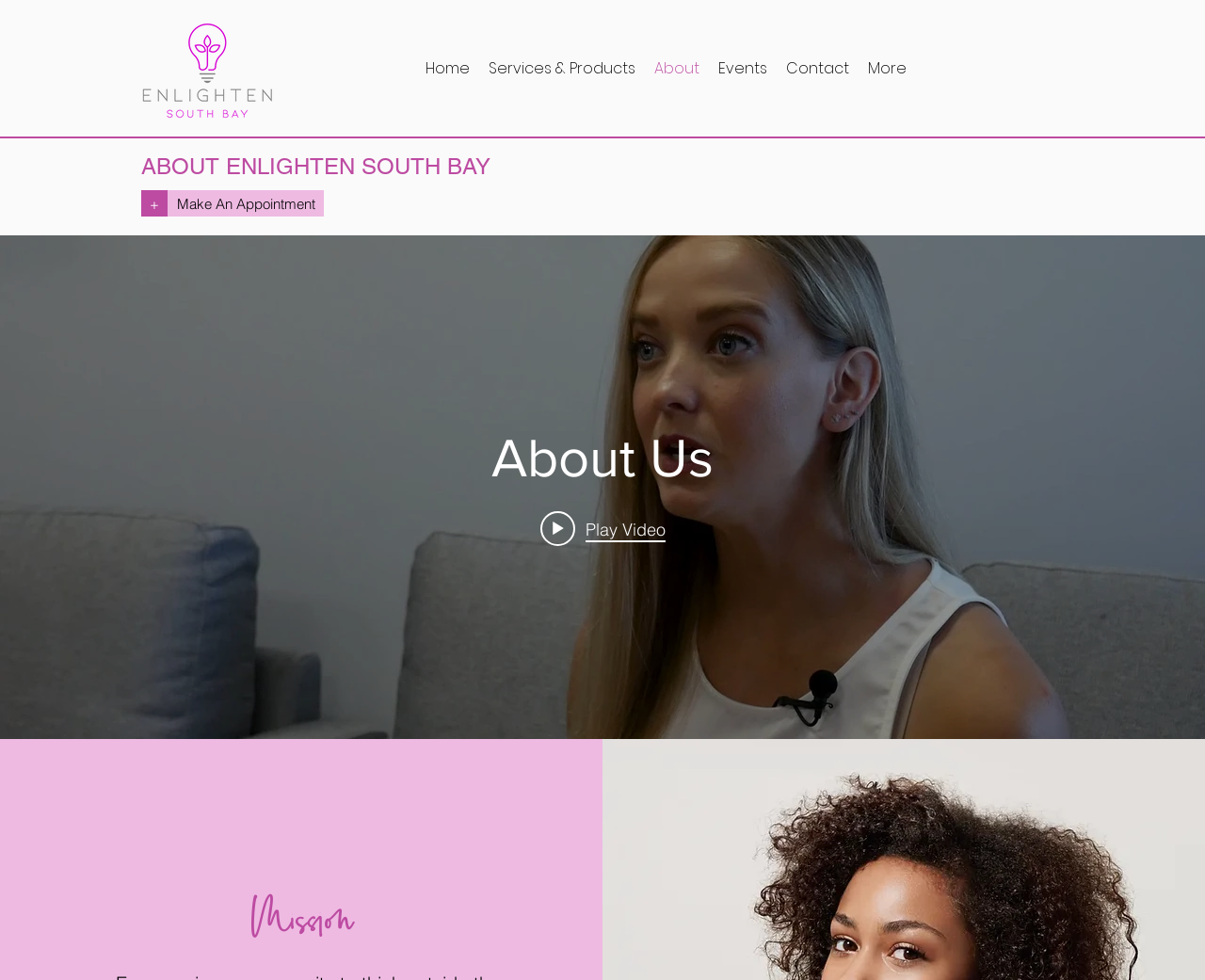Utilize the details in the image to thoroughly answer the following question: What type of content is displayed in the region with the 'About Us' image?

The region with the 'About Us' image has a child element 'Play Video', which suggests that the region displays a video about Enlighten South Bay. The image is likely a thumbnail or a preview of the video.